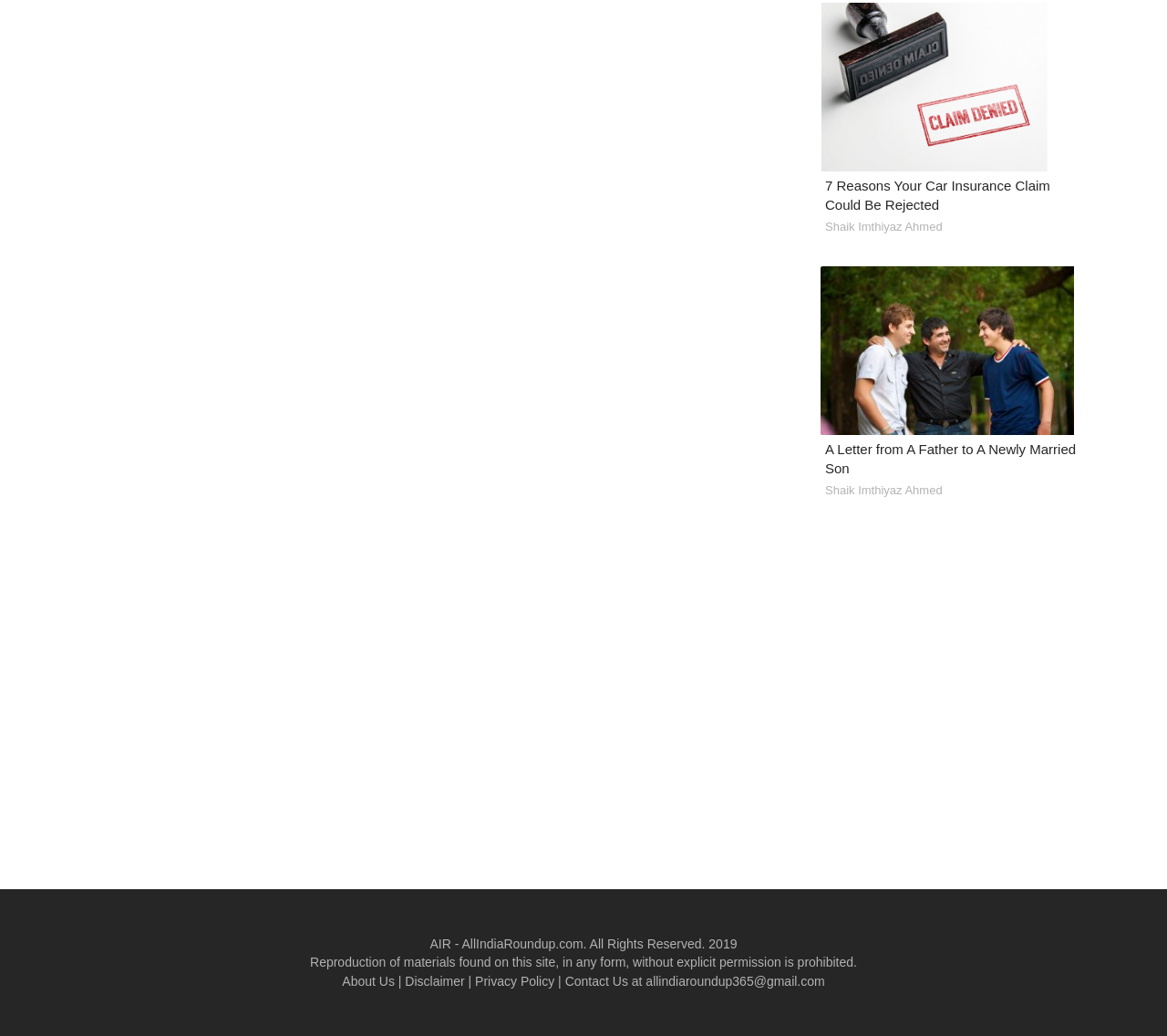Based on the element description: "Contact Us at allindiaroundup365@gmail.com", identify the bounding box coordinates for this UI element. The coordinates must be four float numbers between 0 and 1, listed as [left, top, right, bottom].

[0.484, 0.94, 0.707, 0.954]